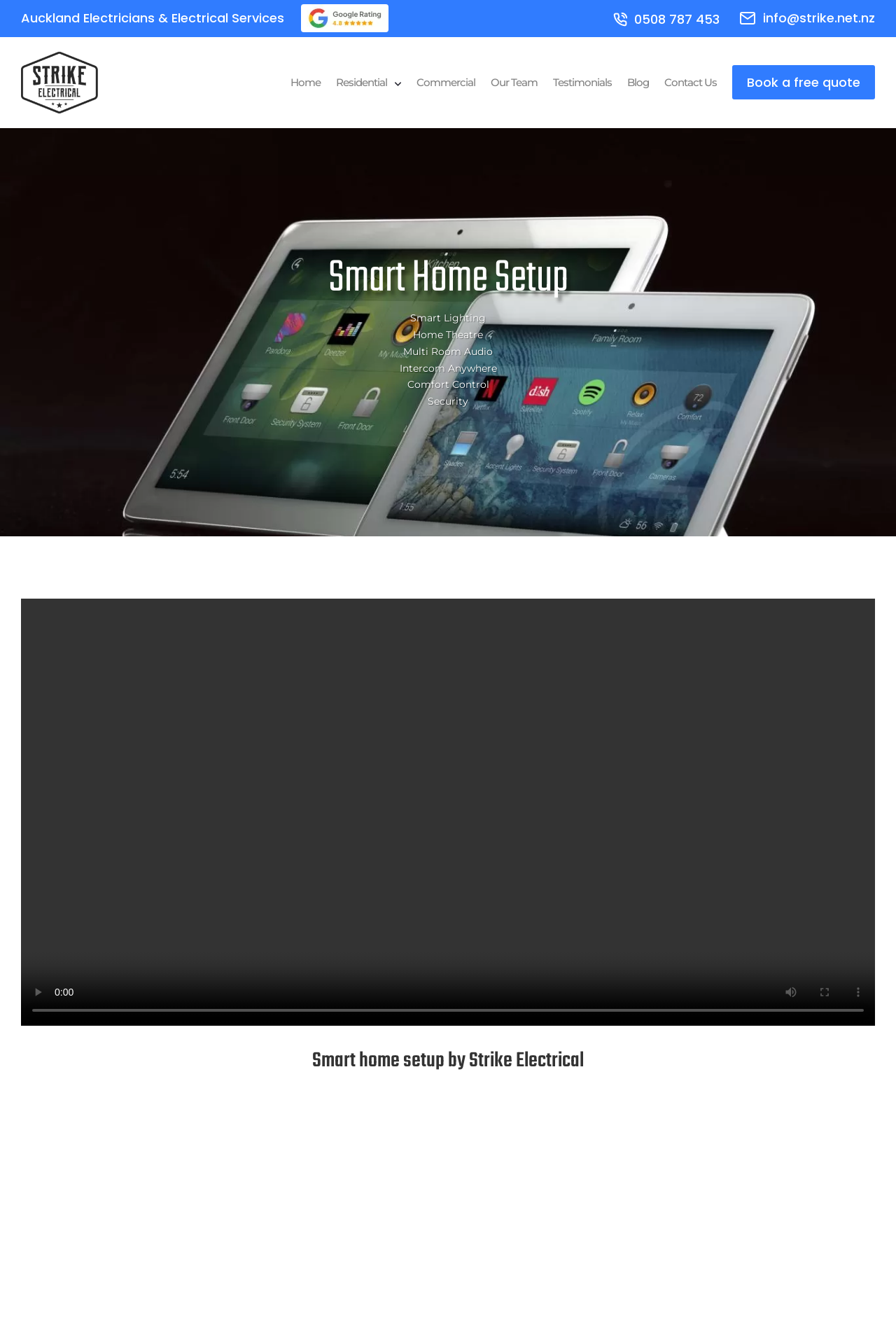Determine the bounding box coordinates for the clickable element required to fulfill the instruction: "Go to the Research page". Provide the coordinates as four float numbers between 0 and 1, i.e., [left, top, right, bottom].

None